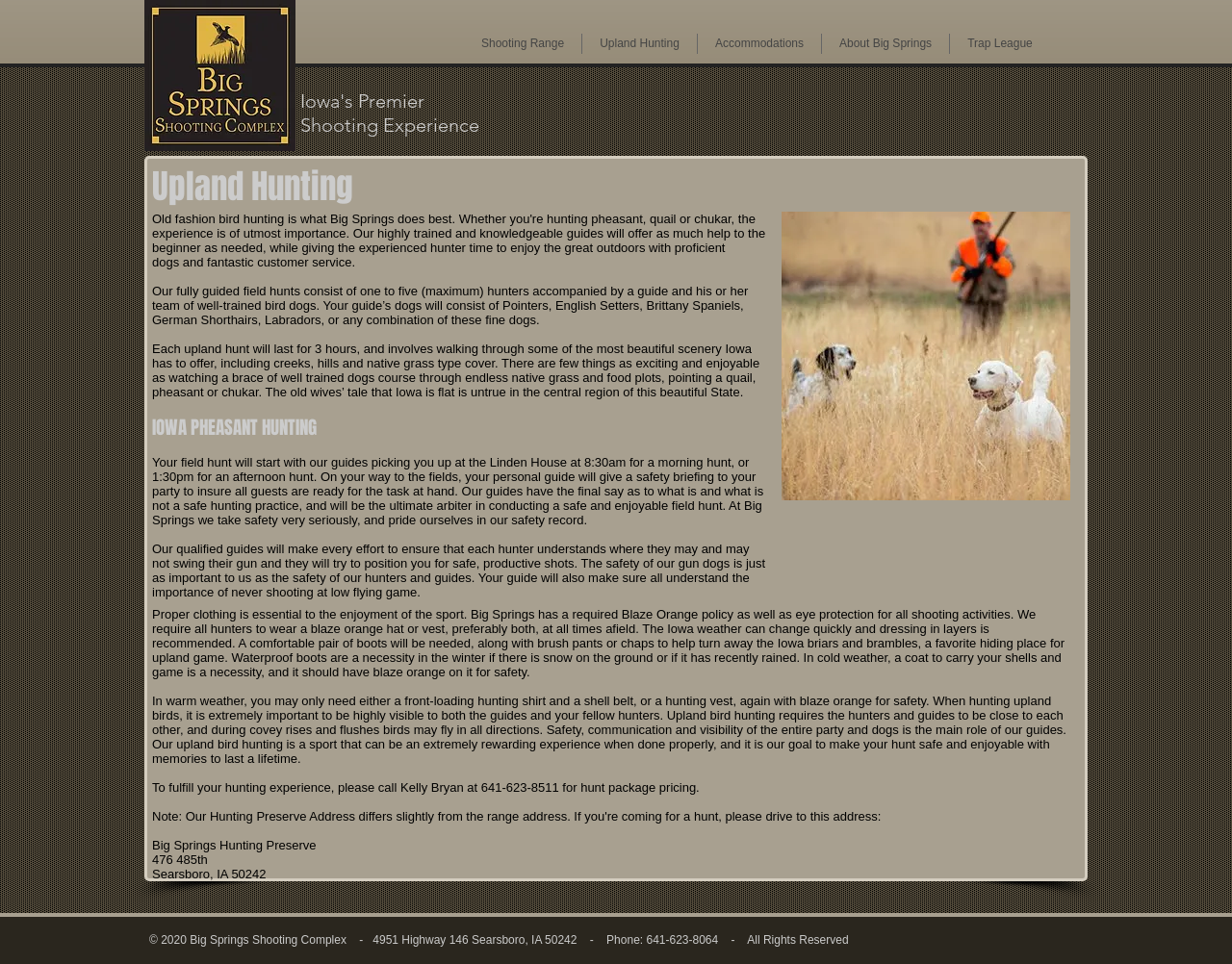How can you fulfill your hunting experience?
Refer to the image and provide a thorough answer to the question.

According to the webpage content, specifically the StaticText 'To fulfill your hunting experience, please call Kelly Bryan at 641-623-8511 for hunt package pricing...', it can be determined that you can fulfill your hunting experience by calling Kelly Bryan.